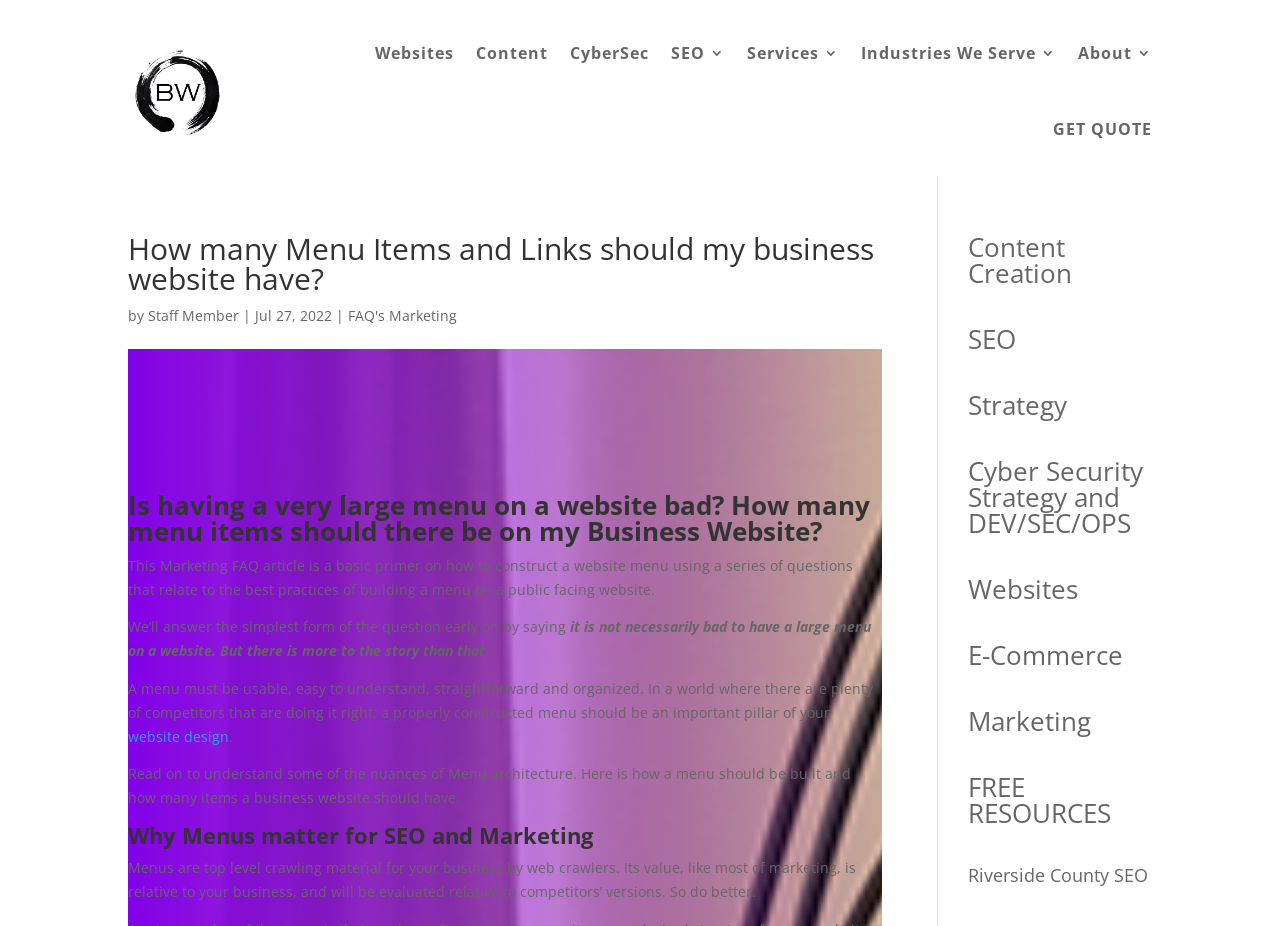Identify the bounding box coordinates of the area you need to click to perform the following instruction: "Read the article 'How to Combine a Gather Sign with Your Living Room Decor'".

None